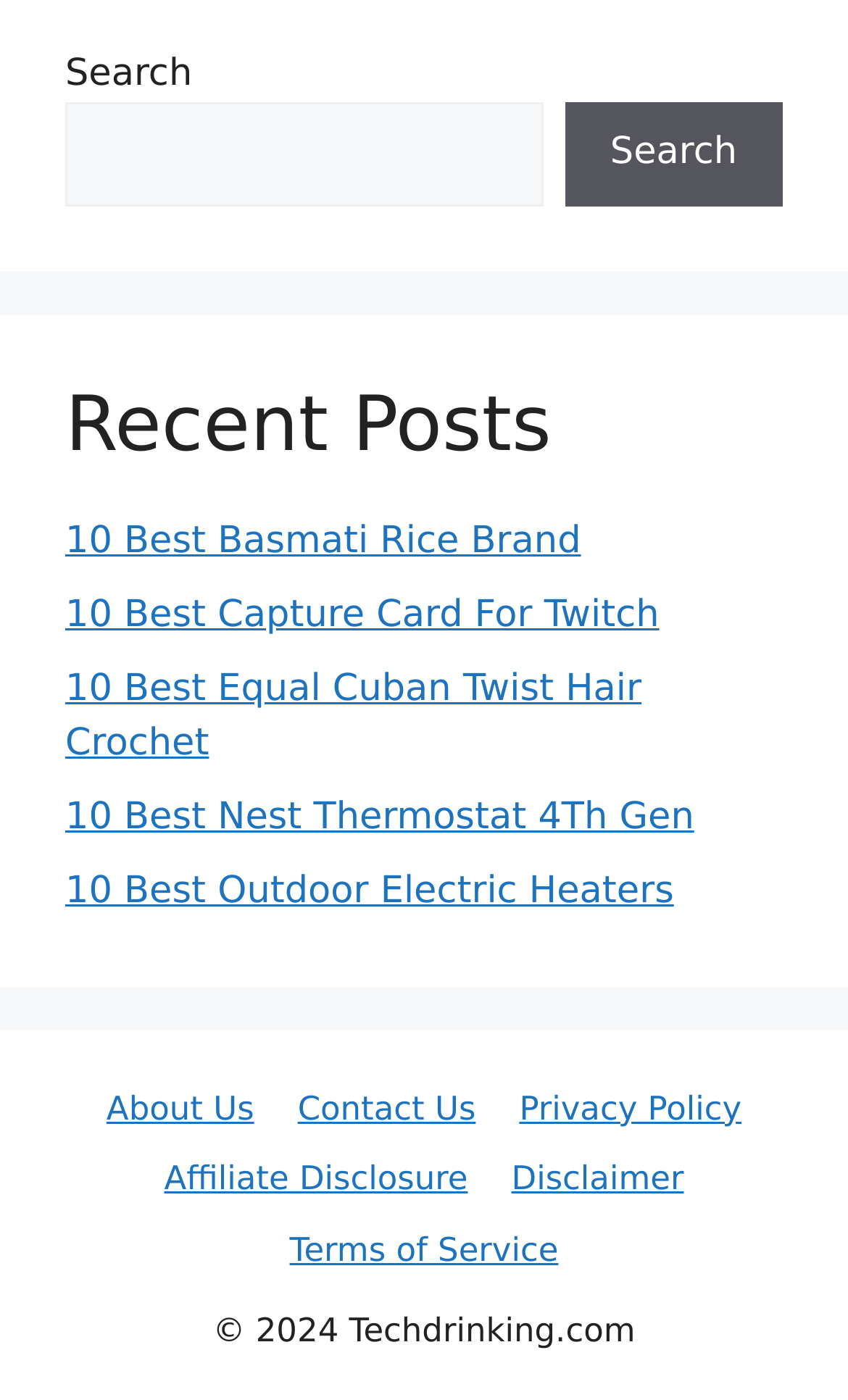Provide the bounding box coordinates of the UI element this sentence describes: "About Us".

[0.126, 0.778, 0.3, 0.806]